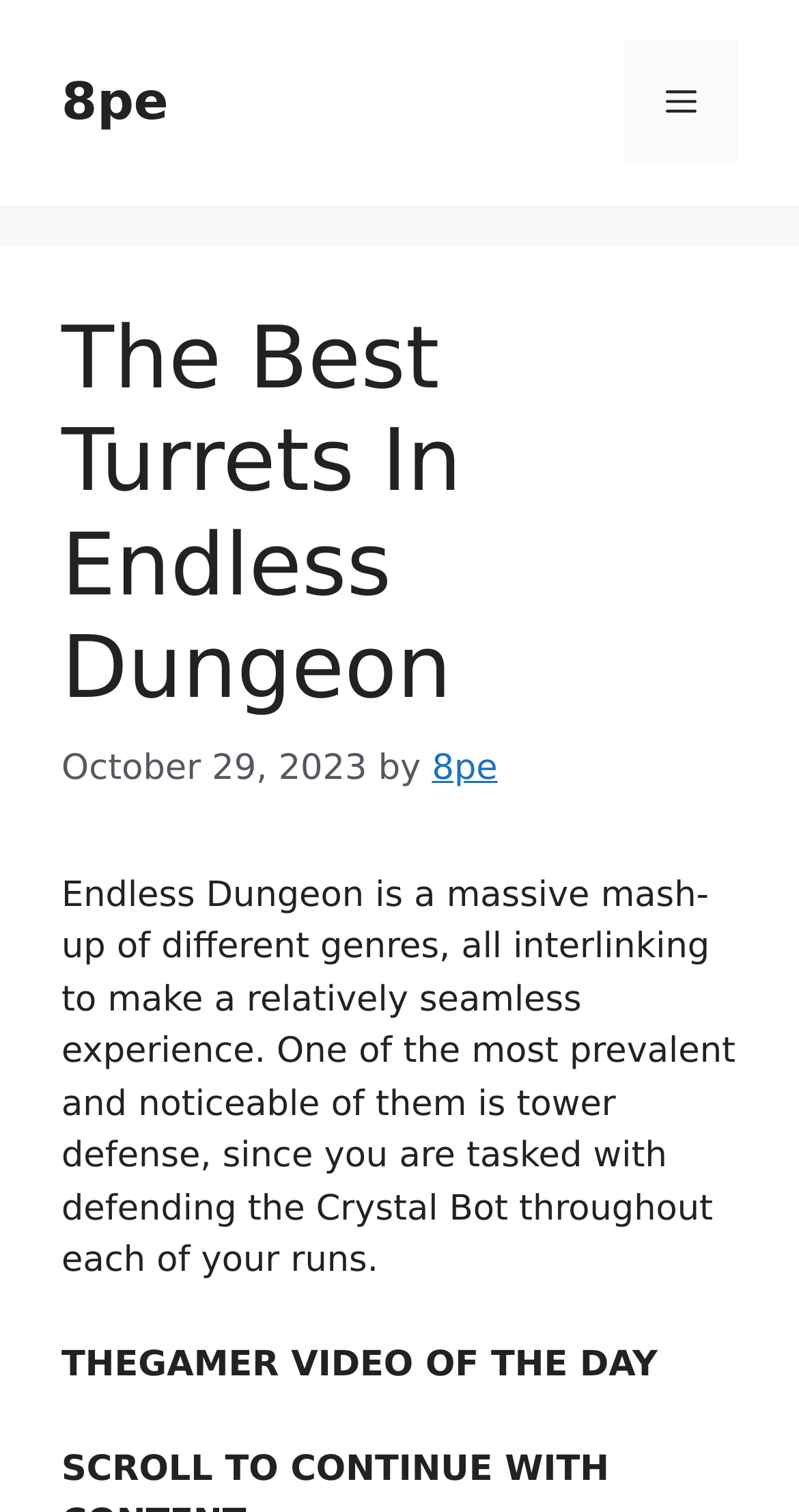Give an extensive and precise description of the webpage.

The webpage appears to be an article about the game Endless Dungeon, specifically focusing on the best turrets in the game. At the top of the page, there is a banner with the site's name "8pe" and a mobile toggle button on the right side. Below the banner, there is a header section with the title "The Best Turrets In Endless Dungeon" in a large font, followed by the date "October 29, 2023" and the author's name "8pe".

The main content of the article starts below the header section, with a paragraph of text that describes the game Endless Dungeon as a mash-up of different genres, including tower defense. This paragraph is positioned near the top of the page, taking up about a quarter of the screen.

Further down the page, there is a section with the title "THEGAMER VIDEO OF THE DAY", which suggests that the article may include a video related to the game. Overall, the webpage has a clean and organized layout, with clear headings and concise text.